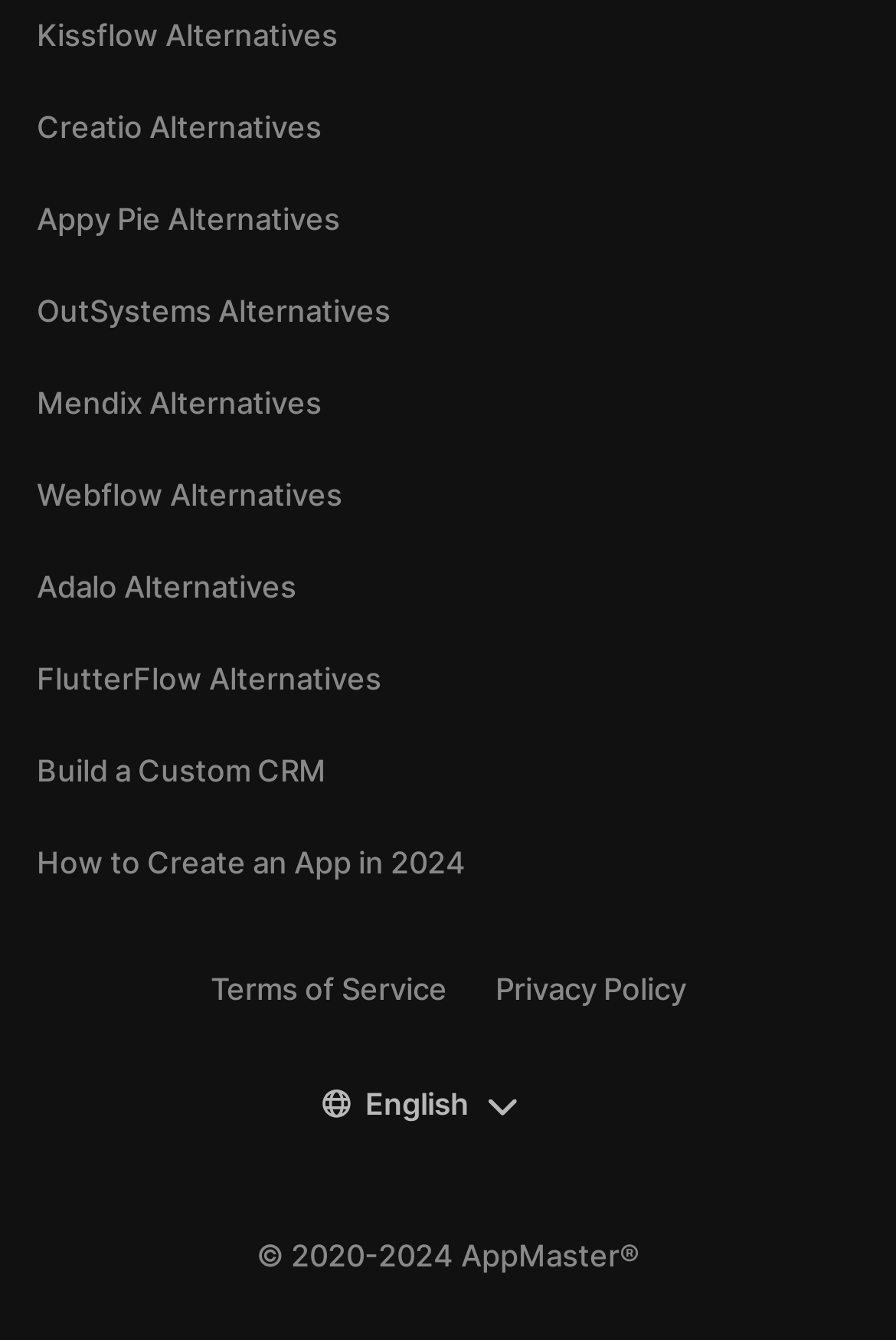Determine the bounding box coordinates for the area that should be clicked to carry out the following instruction: "Read Terms of Service".

[0.235, 0.716, 0.499, 0.76]